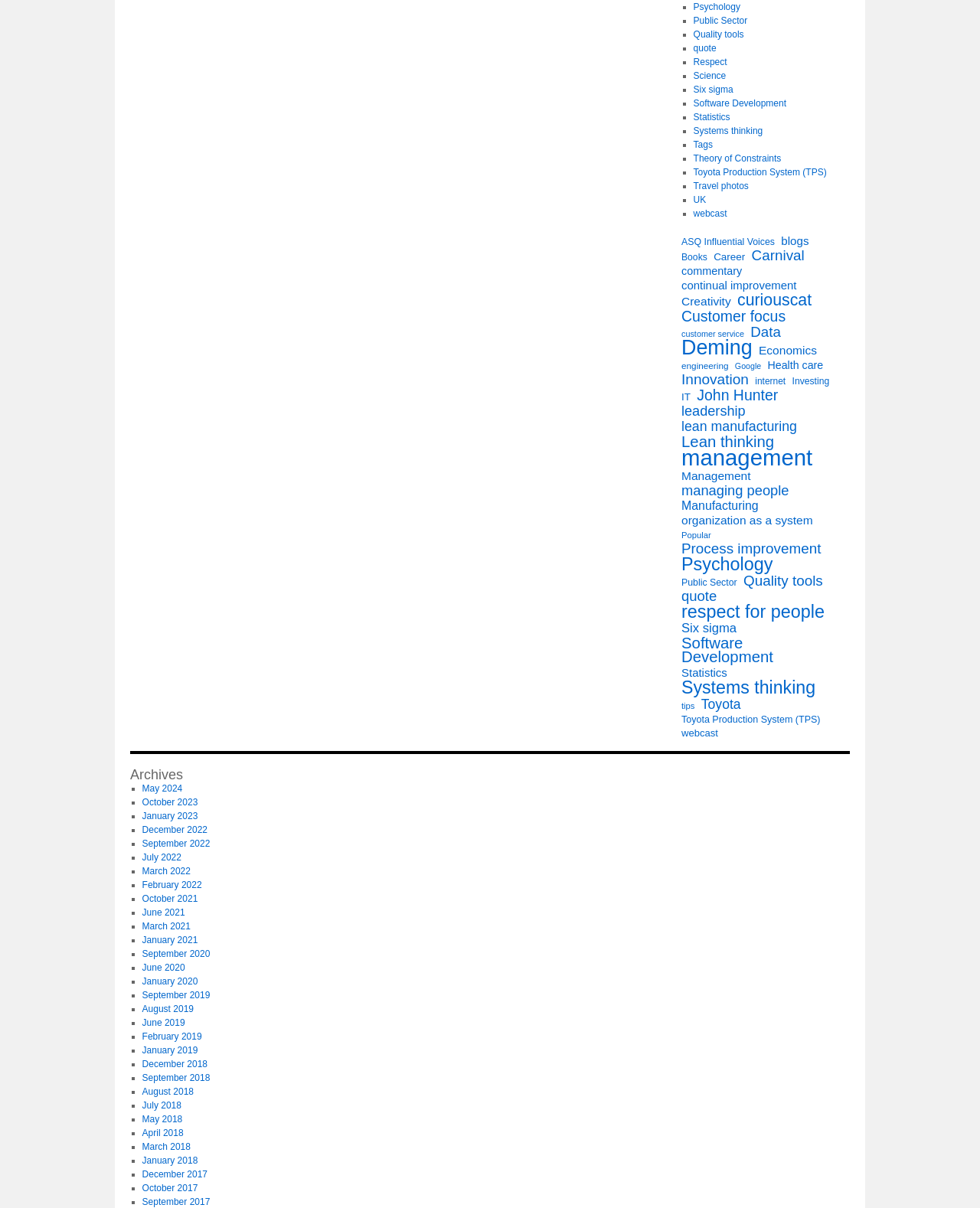Could you indicate the bounding box coordinates of the region to click in order to complete this instruction: "View ASQ Influential Voices".

[0.695, 0.195, 0.791, 0.206]